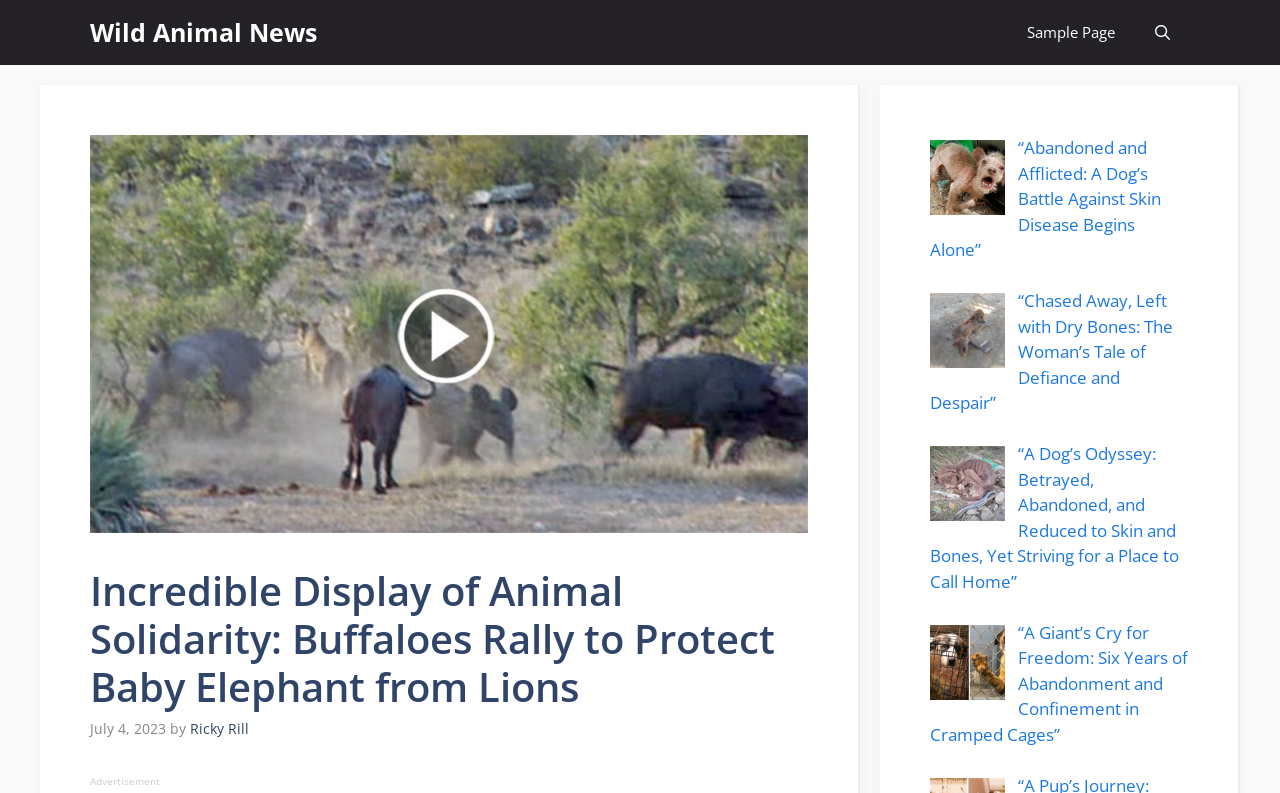How many related articles are shown?
Using the information from the image, give a concise answer in one word or a short phrase.

4